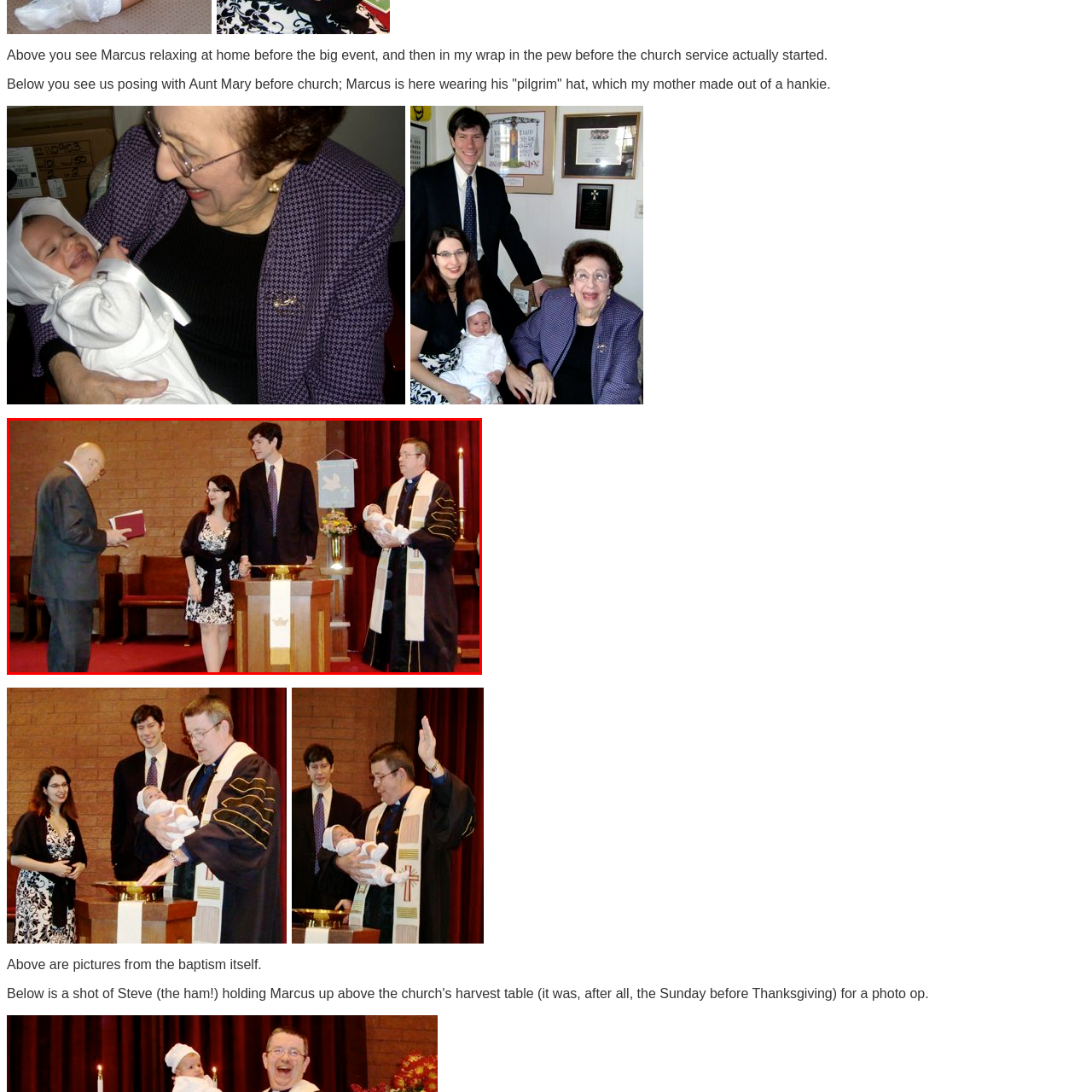What is the atmosphere of the church?
Look at the image framed by the red bounding box and provide an in-depth response.

The image captures the church's elegant decor, soft lighting, and floral arrangements, which collectively create a solemn yet joyful atmosphere, fitting for a celebratory event like a baptism ceremony.